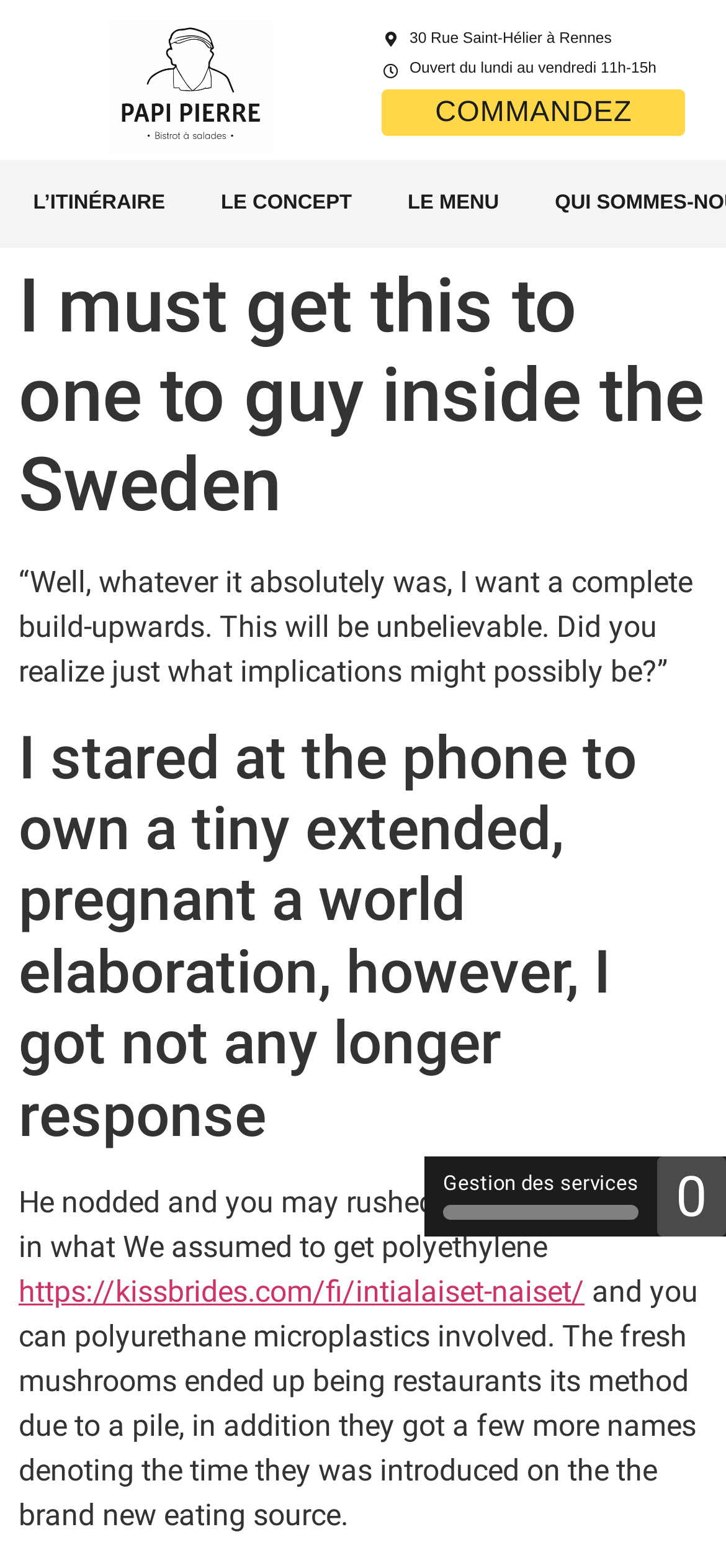What is the button text above the address?
Please interpret the details in the image and answer the question thoroughly.

I found the button text by looking at the button element with the bounding box coordinates [0.526, 0.057, 0.944, 0.087], which contains the text 'COMMANDEZ'.